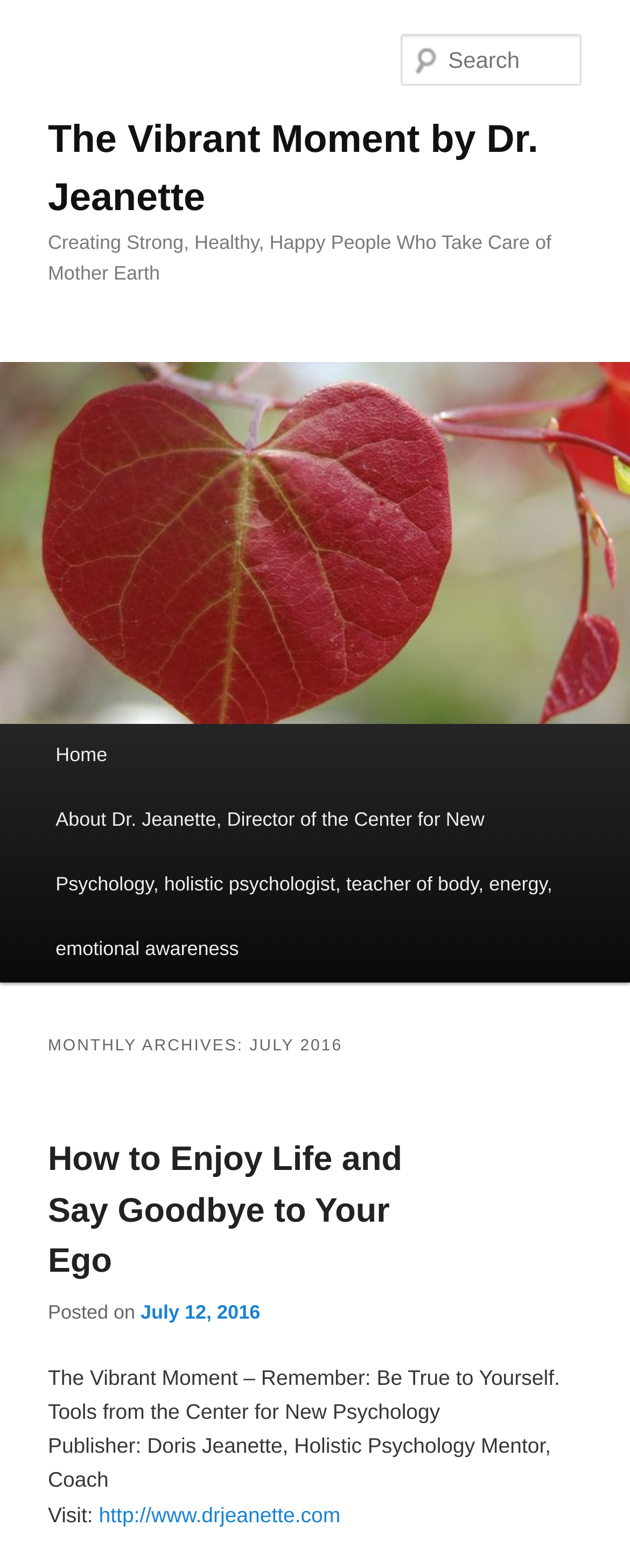Please provide a brief answer to the question using only one word or phrase: 
What is the name of the website?

The Vibrant Moment